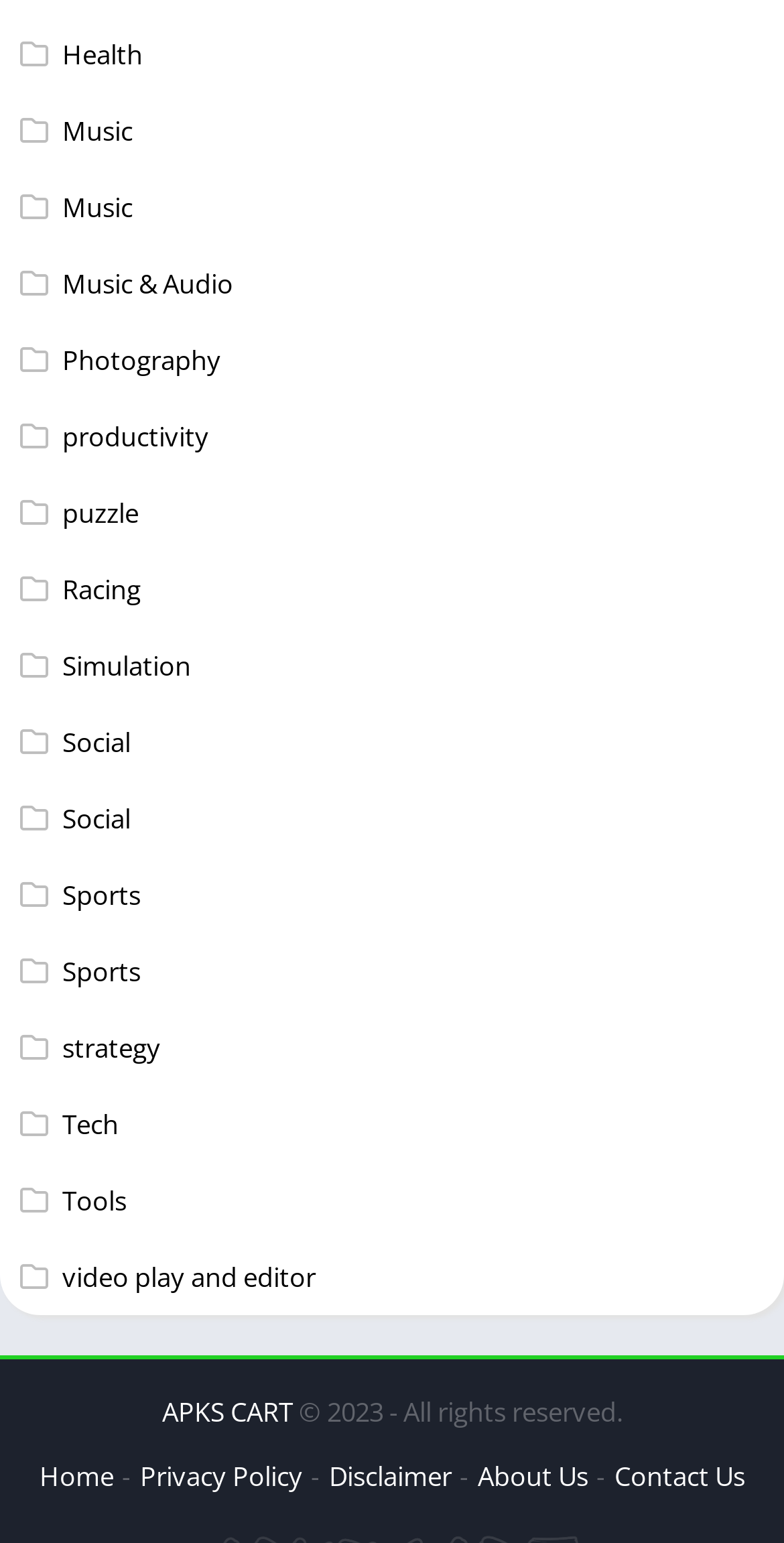Find the bounding box coordinates for the area that should be clicked to accomplish the instruction: "Contact Us".

[0.783, 0.945, 0.95, 0.968]